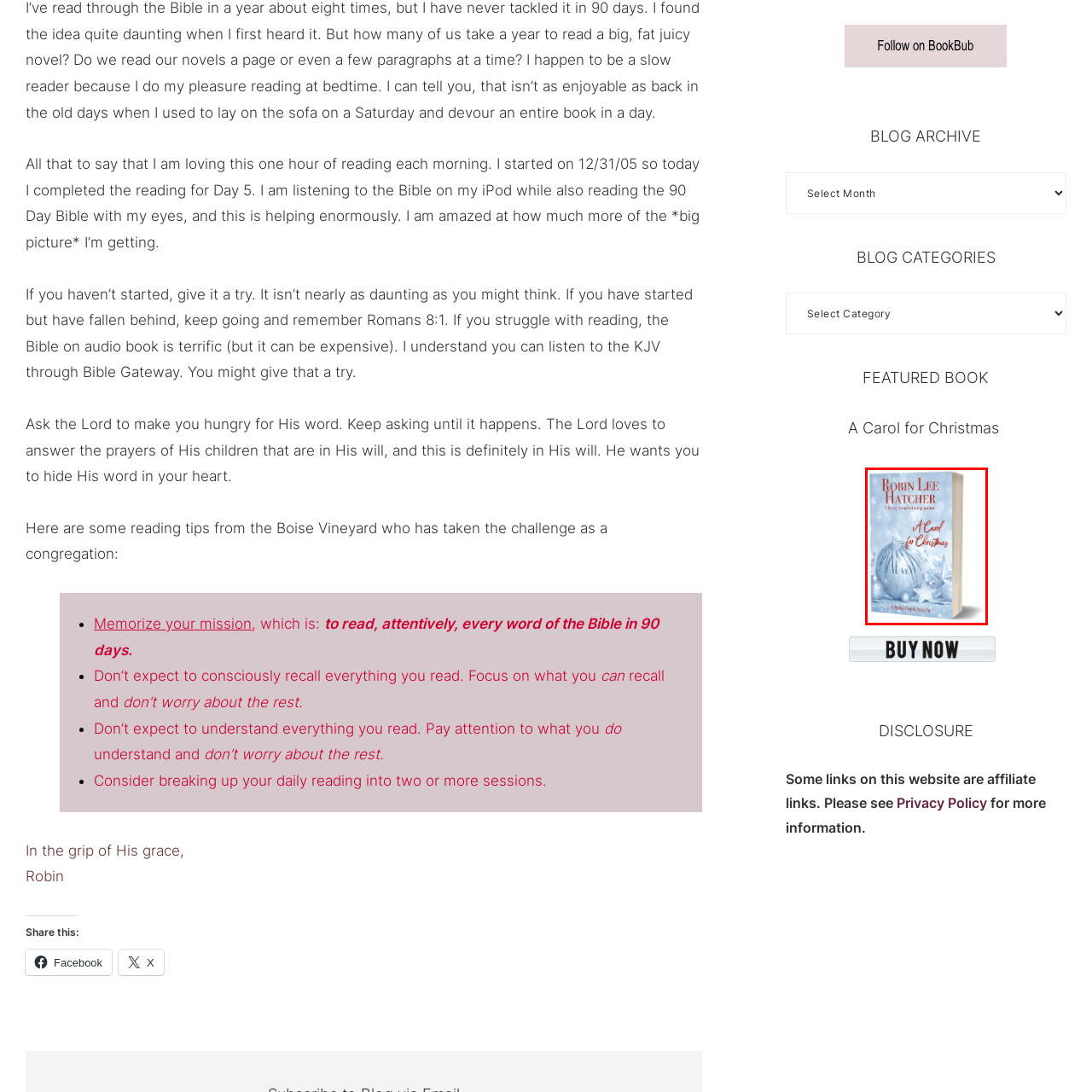Focus on the image surrounded by the red bounding box, please answer the following question using a single word or phrase: What type of narrative does the book 'A Carol for Christmas' promise to evoke?

The spirit of Christmas